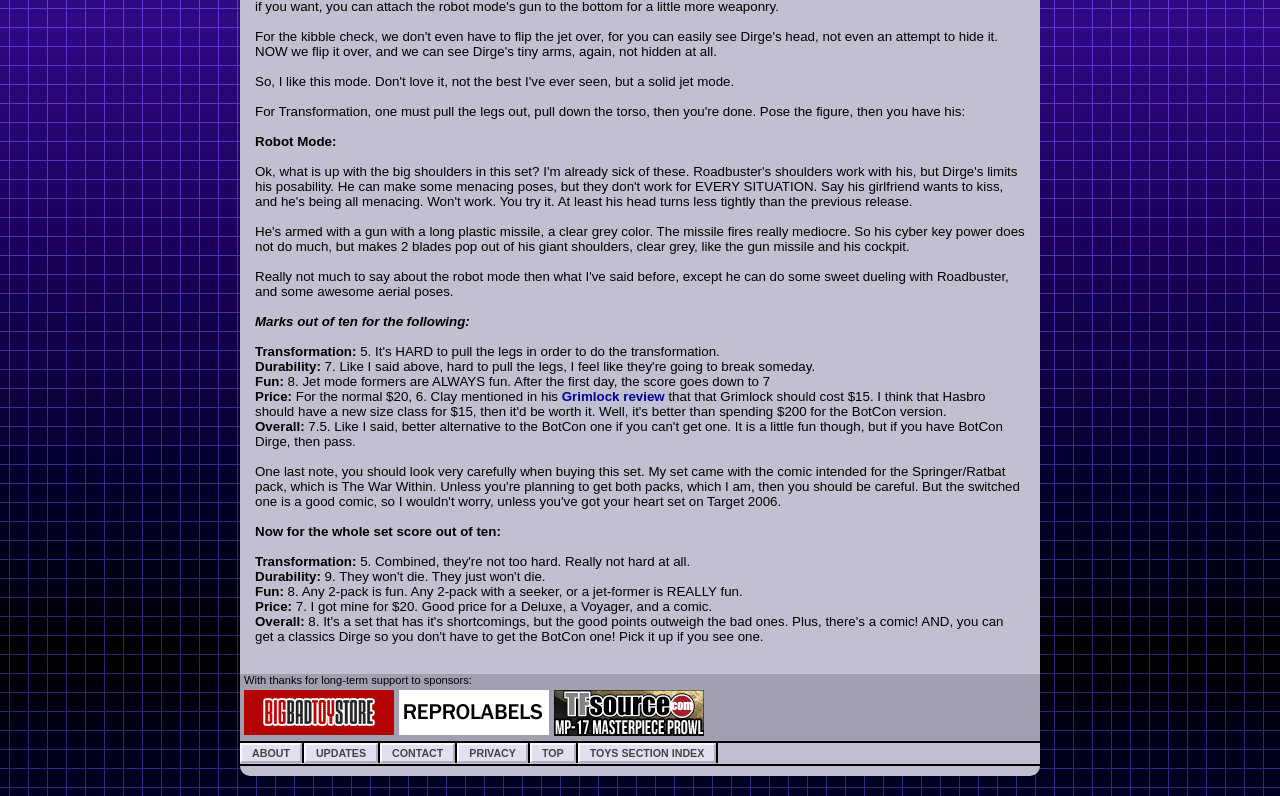Please identify the bounding box coordinates of the element's region that should be clicked to execute the following instruction: "Click the '[Ad]' link". The bounding box coordinates must be four float numbers between 0 and 1, i.e., [left, top, right, bottom].

[0.191, 0.908, 0.308, 0.927]